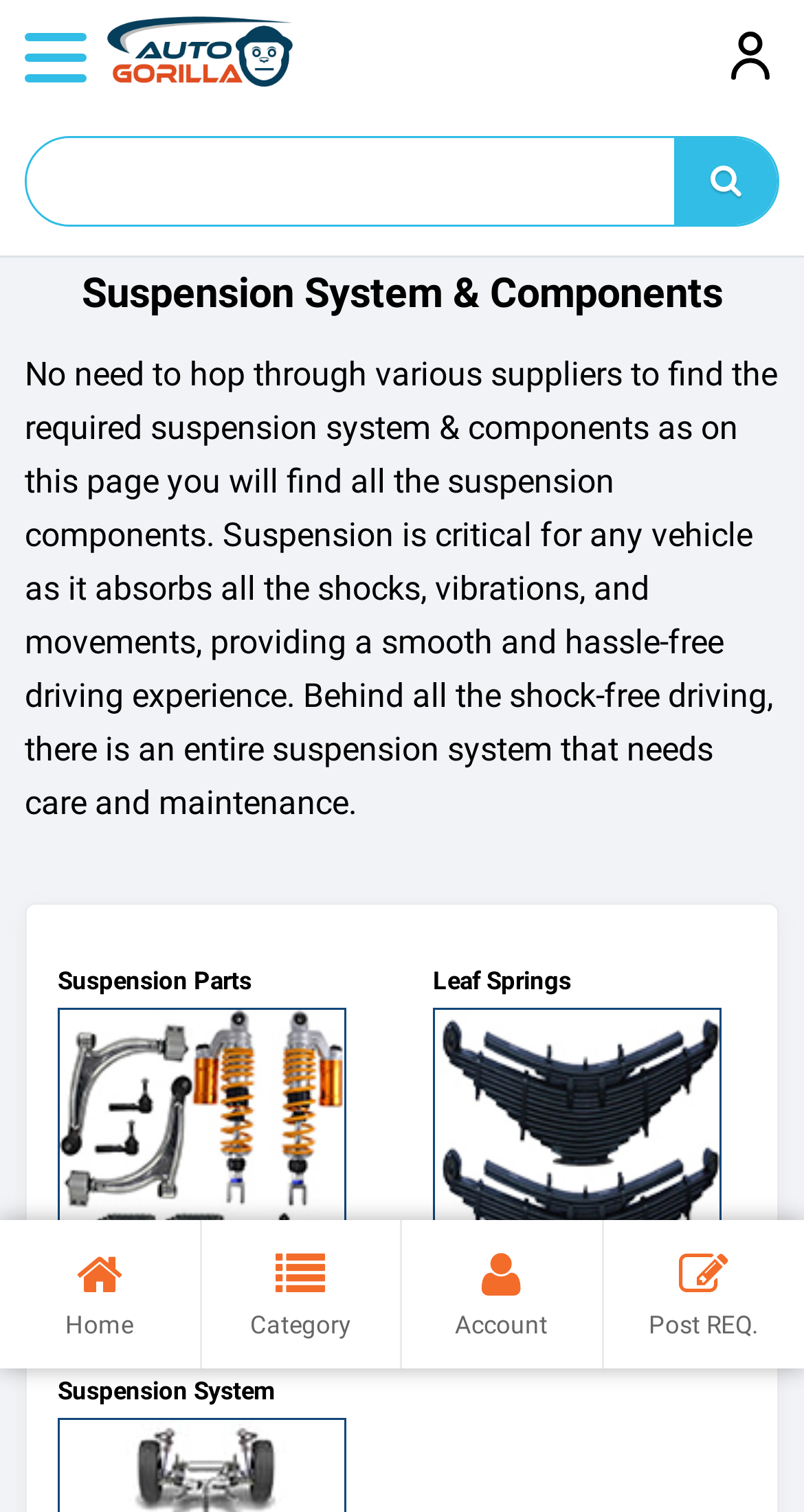Determine the bounding box coordinates of the region I should click to achieve the following instruction: "Learn about pool surface crack repair". Ensure the bounding box coordinates are four float numbers between 0 and 1, i.e., [left, top, right, bottom].

None